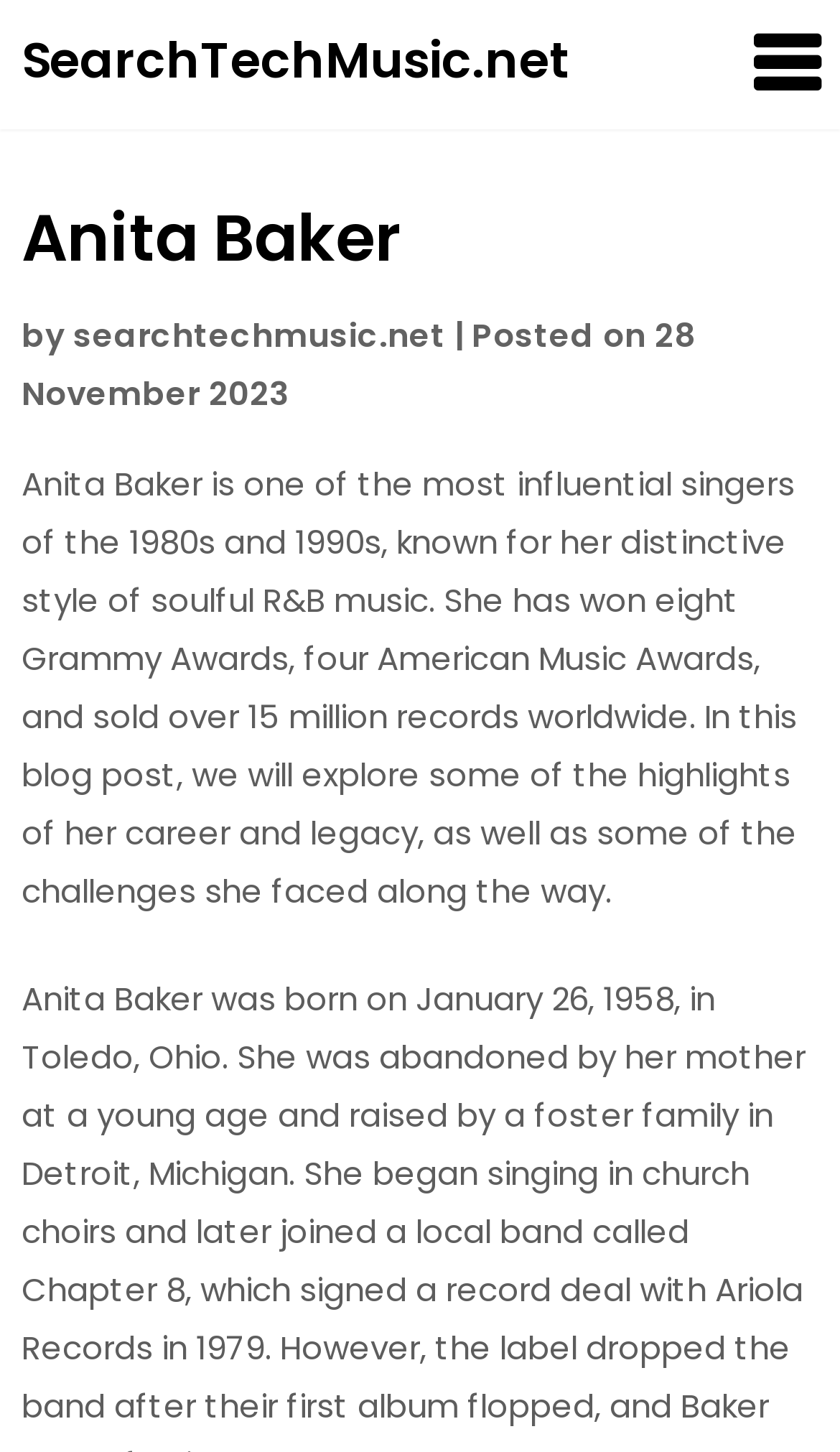Refer to the image and provide an in-depth answer to the question: 
How many records has Anita Baker sold worldwide?

According to the webpage, Anita Baker has sold over 15 million records worldwide, which is mentioned in the introductory paragraph about her career and legacy.